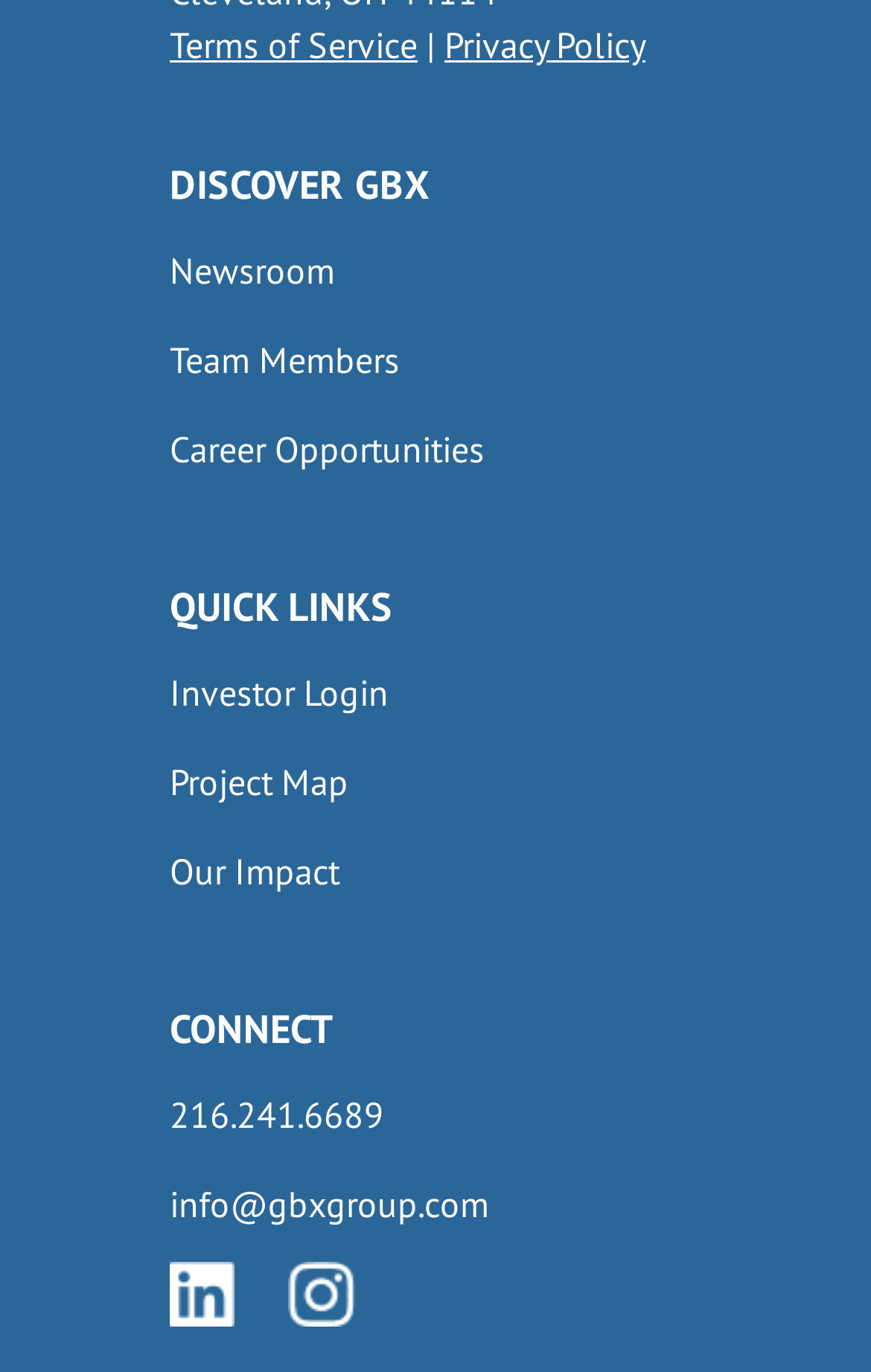Locate the bounding box of the UI element based on this description: "Terms of Service". Provide four float numbers between 0 and 1 as [left, top, right, bottom].

[0.195, 0.016, 0.479, 0.049]